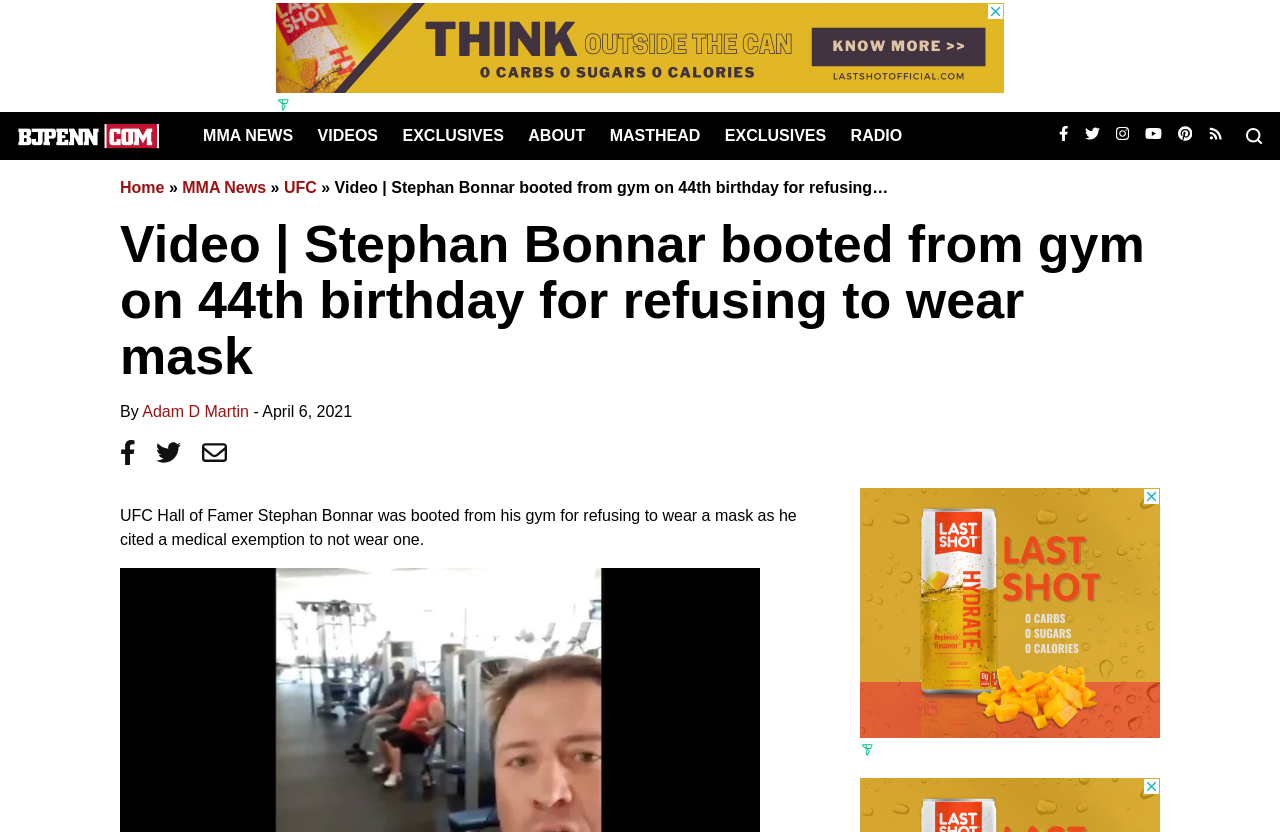What is the color of the shirt mentioned in the article?
Answer the question with just one word or phrase using the image.

Not mentioned